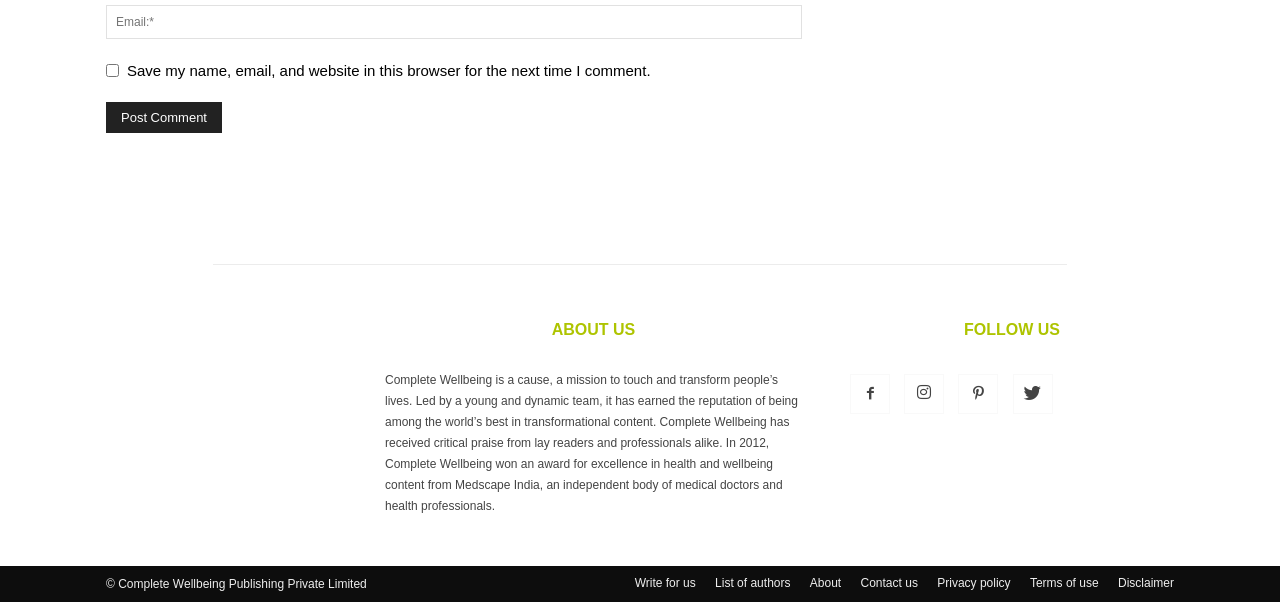What is the name of the organization?
Utilize the information in the image to give a detailed answer to the question.

The link 'COMPLETE WELLBEING' and the image with the same text suggest that Complete Wellbeing is the name of the organization.